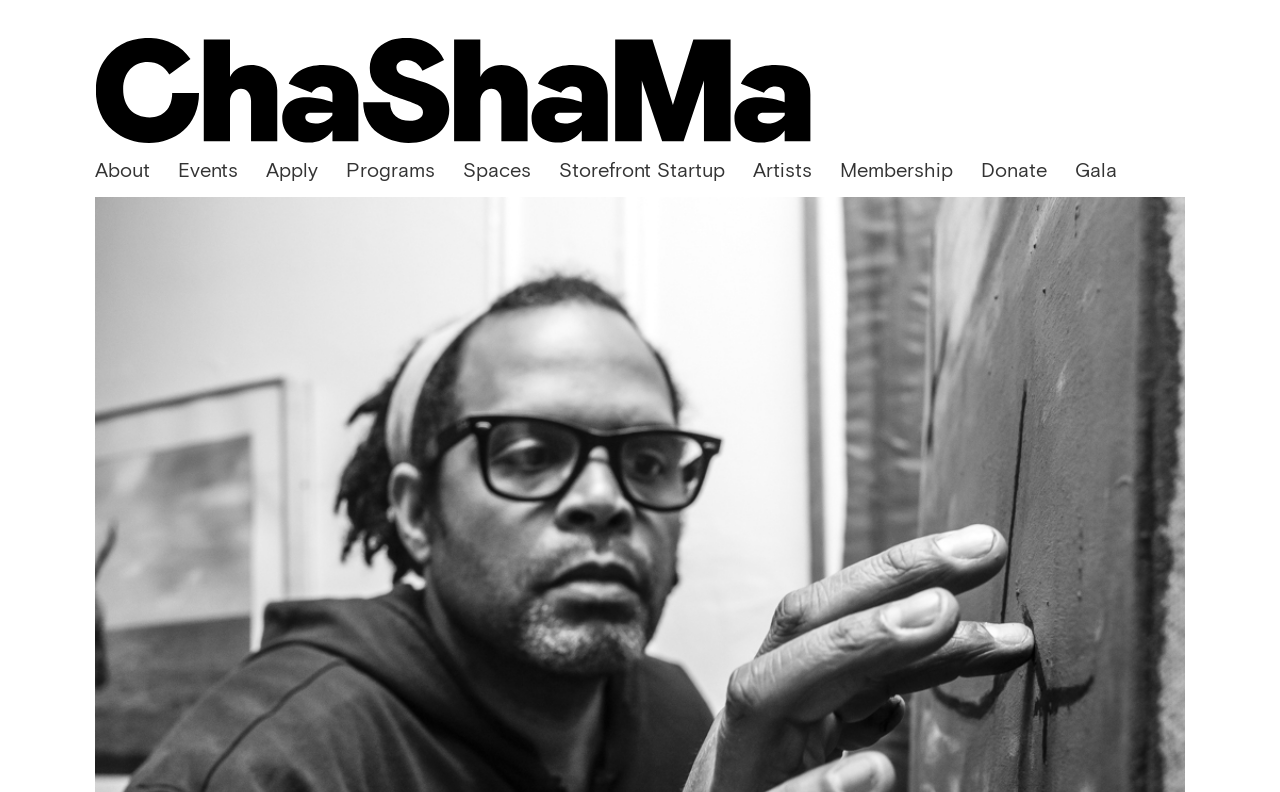Is there an image on the top navigation bar?
Using the screenshot, give a one-word or short phrase answer.

Yes